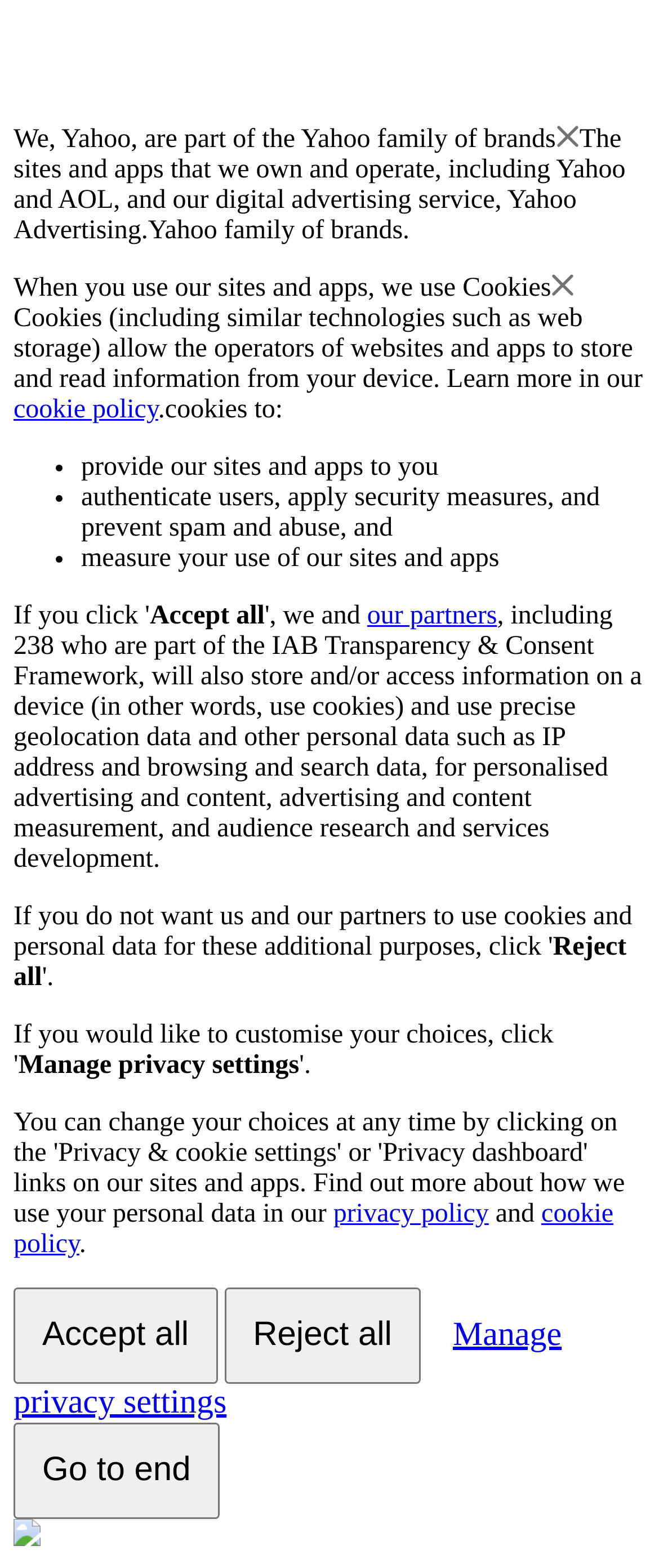Specify the bounding box coordinates of the area to click in order to execute this command: 'Click the 'Manage privacy settings' button'. The coordinates should consist of four float numbers ranging from 0 to 1, and should be formatted as [left, top, right, bottom].

[0.028, 0.67, 0.454, 0.689]